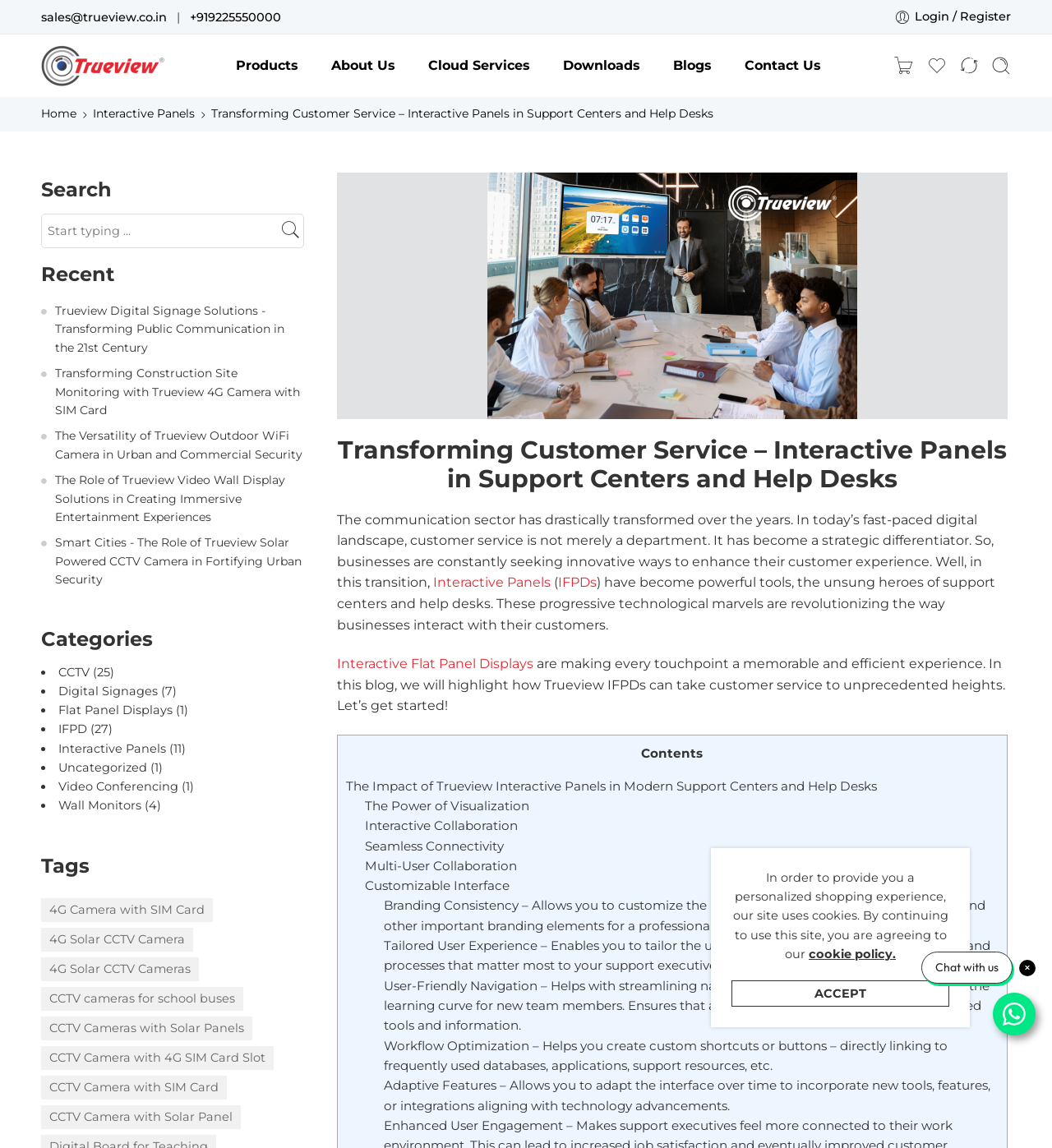Determine the primary headline of the webpage.

Transforming Customer Service – Interactive Panels in Support Centers and Help Desks